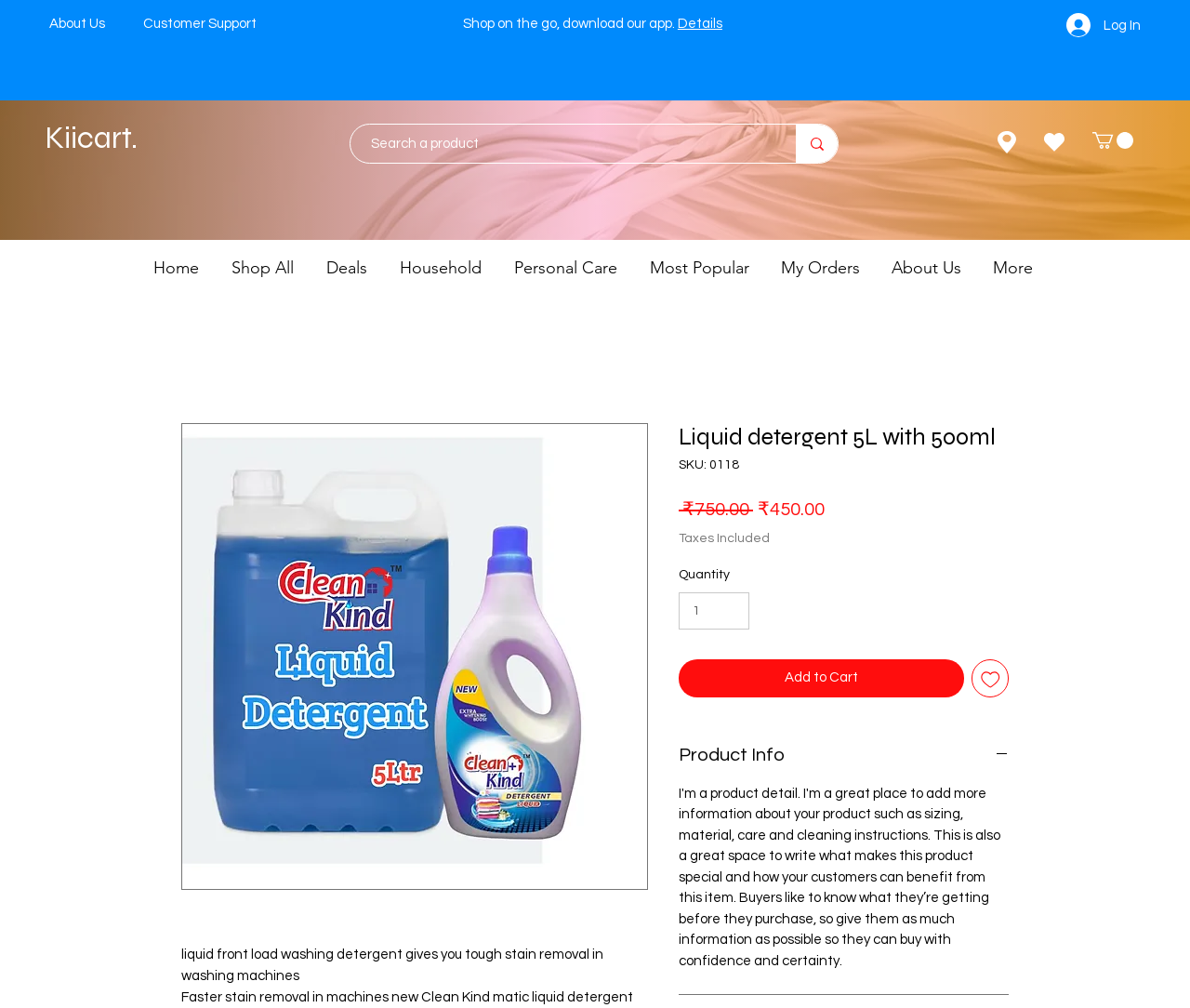Bounding box coordinates are specified in the format (top-left x, top-left y, bottom-right x, bottom-right y). All values are floating point numbers bounded between 0 and 1. Please provide the bounding box coordinate of the region this sentence describes: More

[0.823, 0.243, 0.883, 0.289]